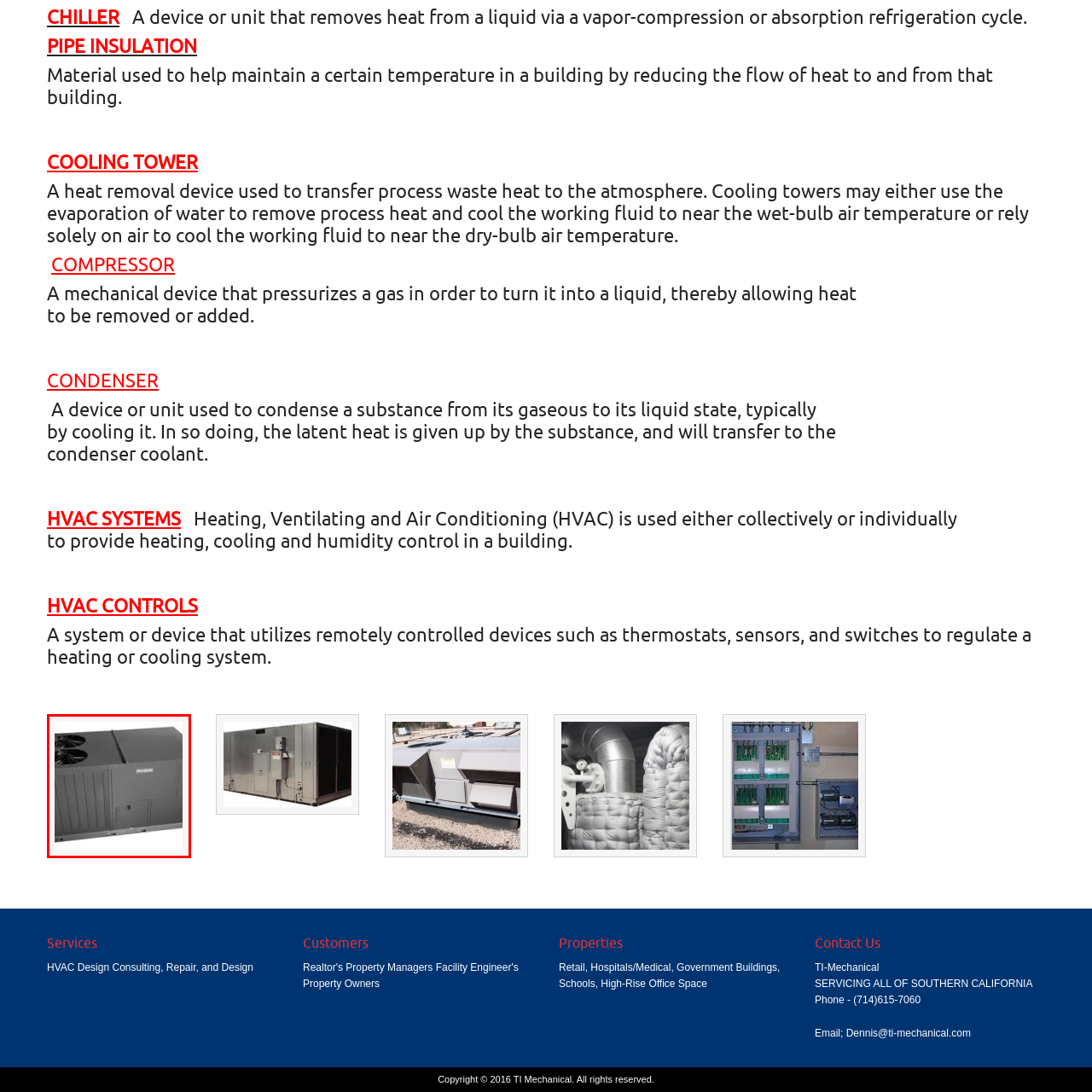Analyze the image surrounded by the red box and respond concisely: In what types of settings are such units often utilized?

retail spaces, hospitals, office buildings